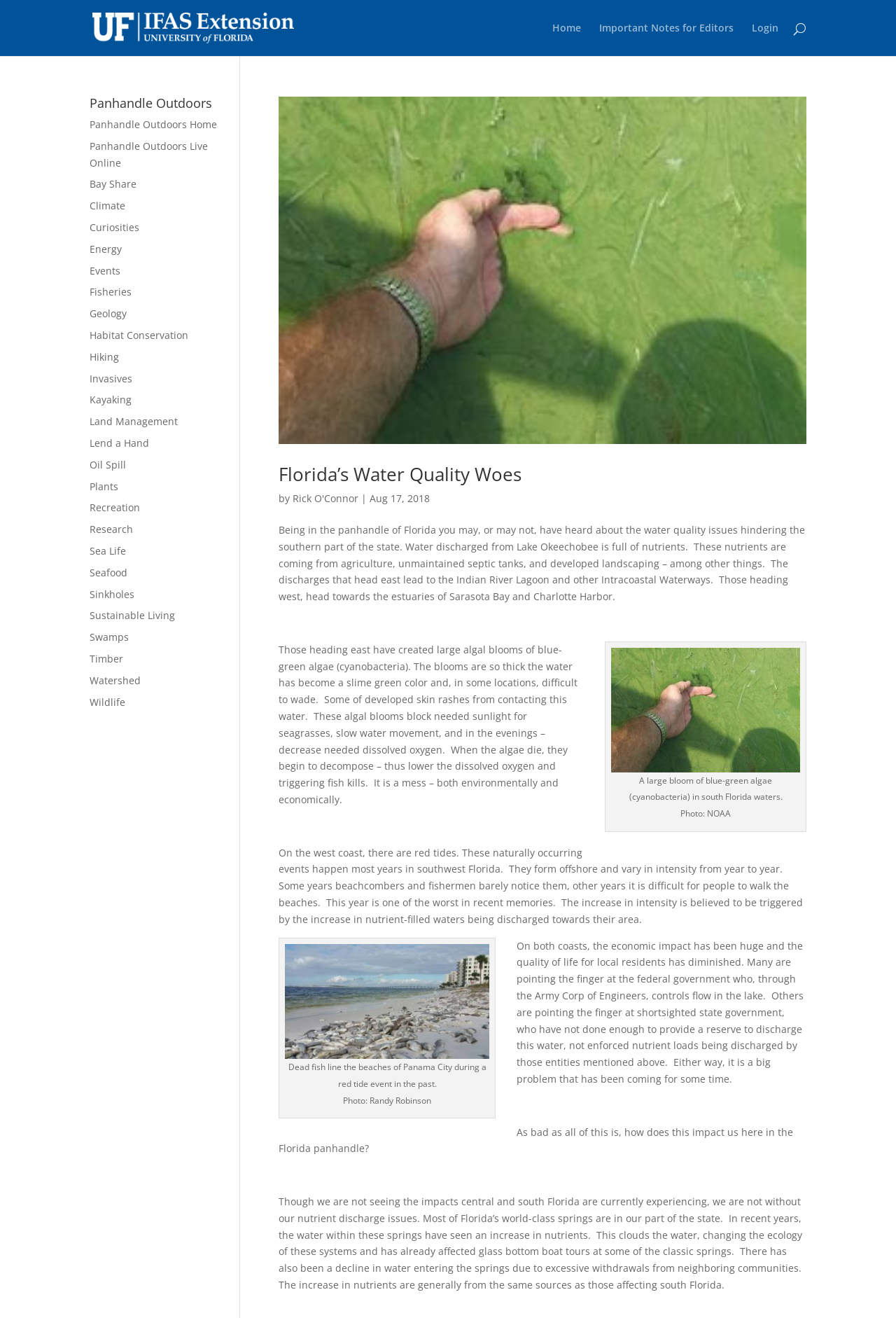Find the bounding box coordinates for the UI element whose description is: "Panhandle Outdoors Live Online". The coordinates should be four float numbers between 0 and 1, in the format [left, top, right, bottom].

[0.1, 0.106, 0.232, 0.128]